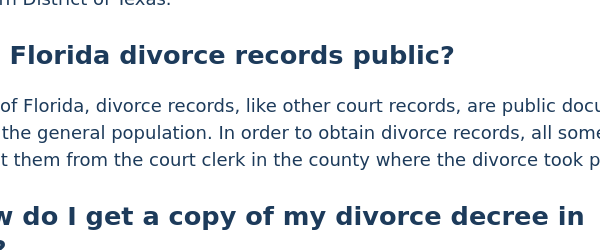Are divorce records accessible to the public?
Relying on the image, give a concise answer in one word or a brief phrase.

Yes